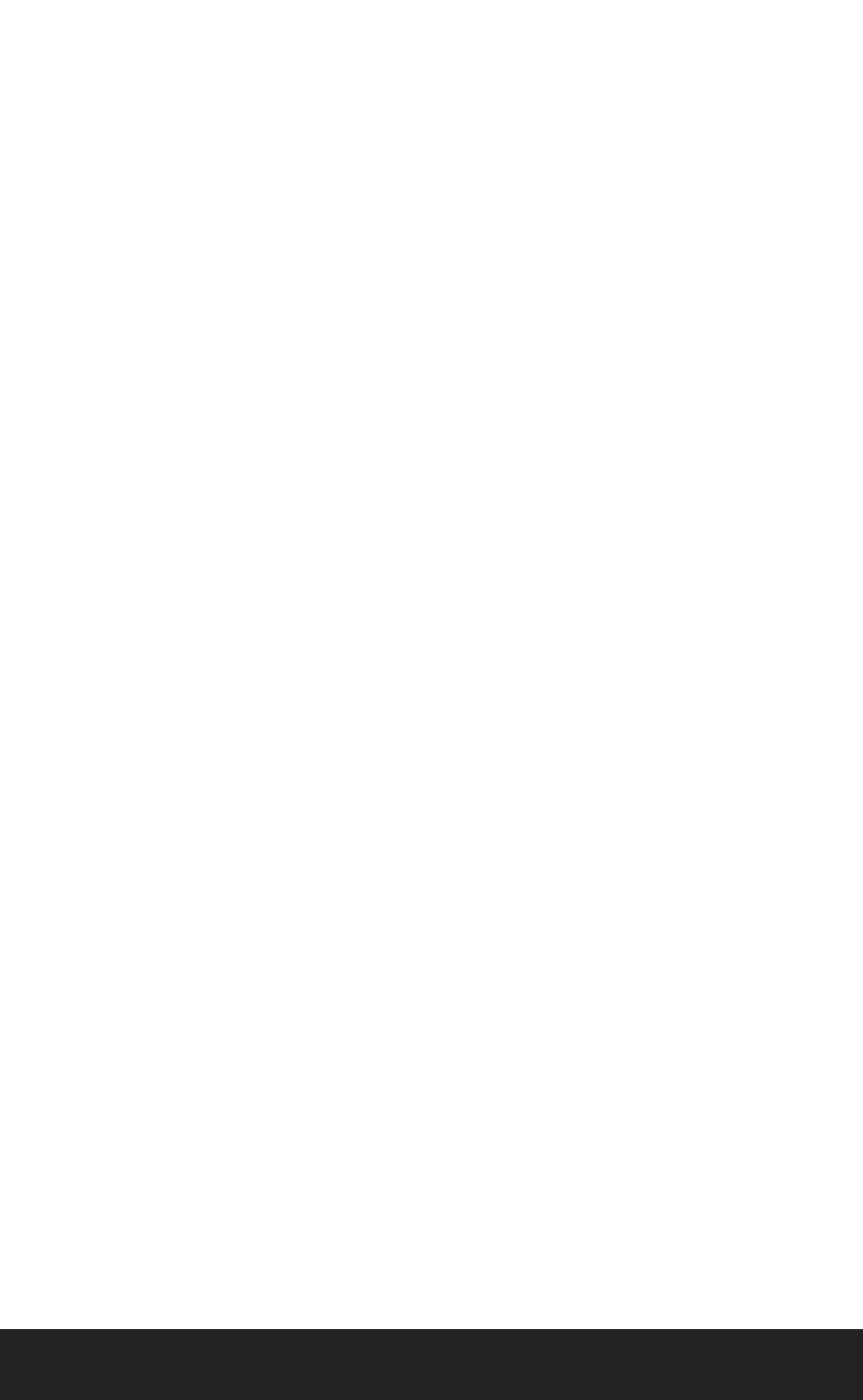Answer briefly with one word or phrase:
What is the name of the team that licensed this website?

DJR Team Penske